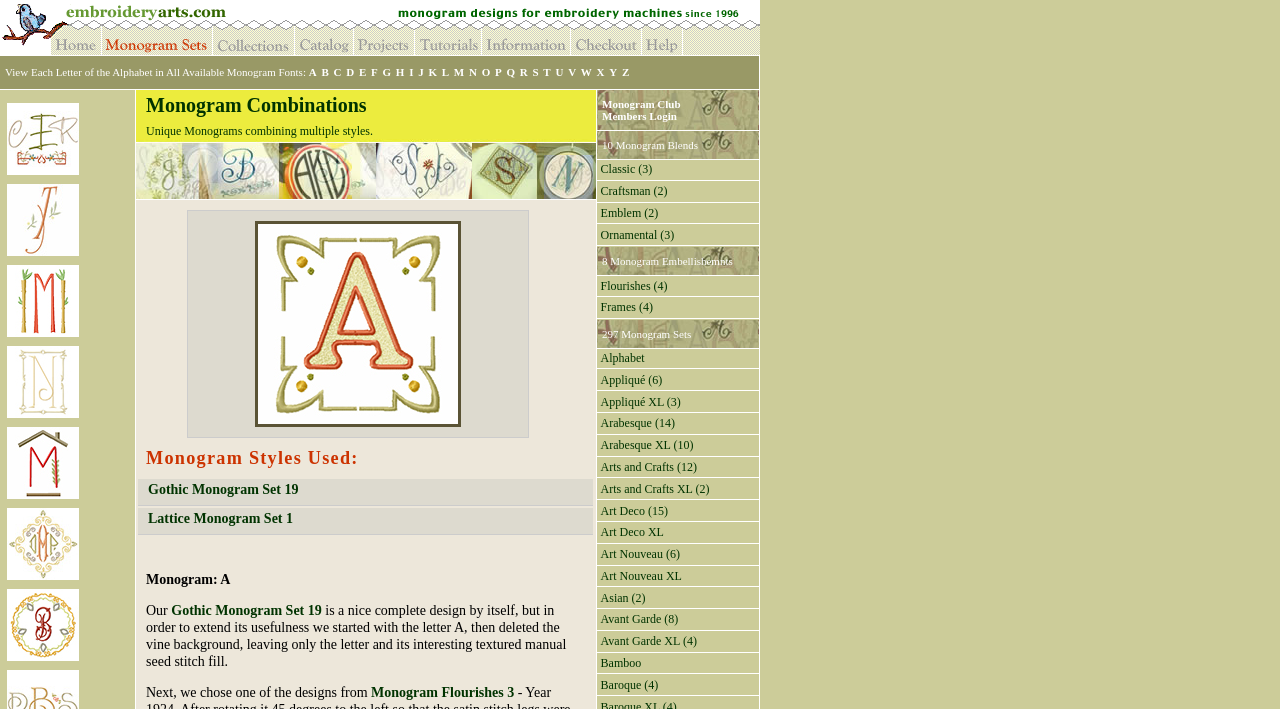Locate the bounding box coordinates of the element you need to click to accomplish the task described by this instruction: "Click on the EmbroideryArts link".

[0.04, 0.061, 0.079, 0.082]